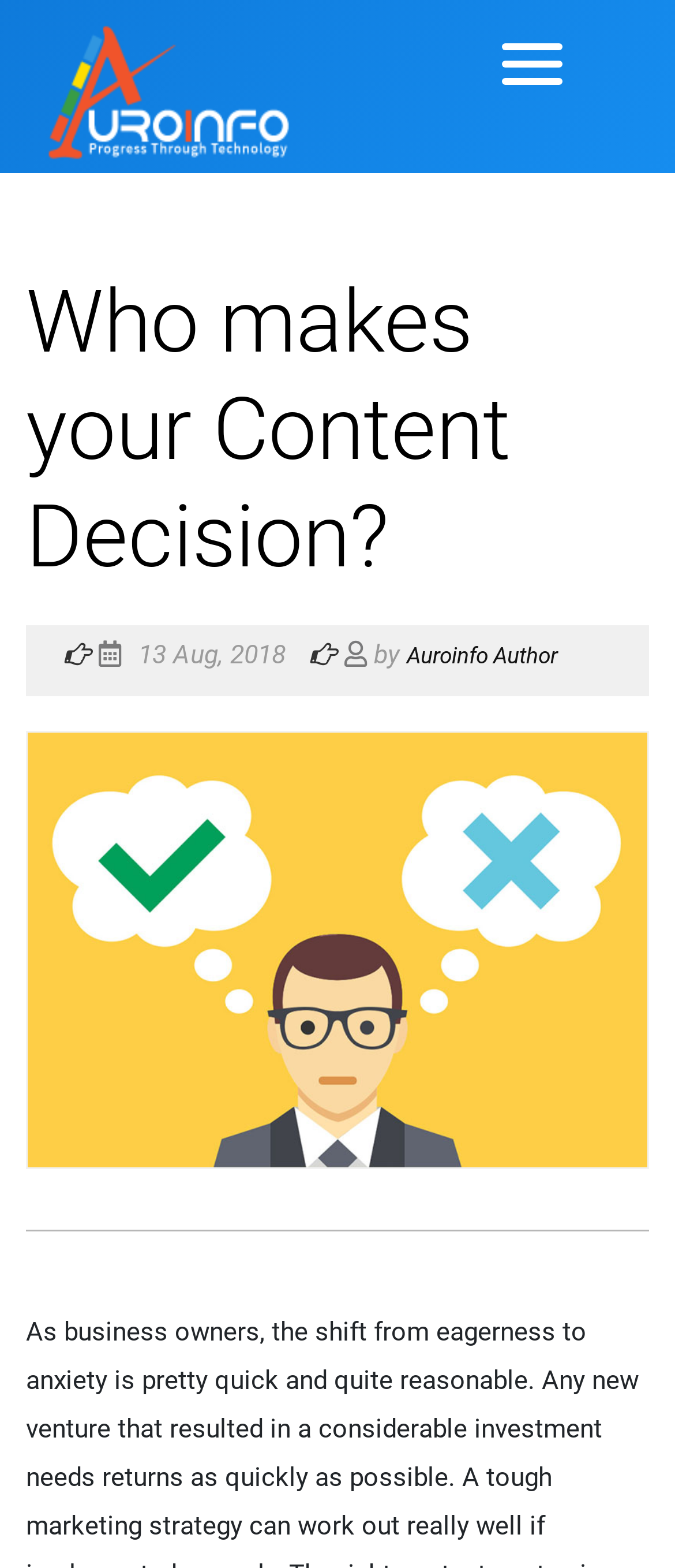Please identify the webpage's heading and generate its text content.

Who makes your Content Decision?